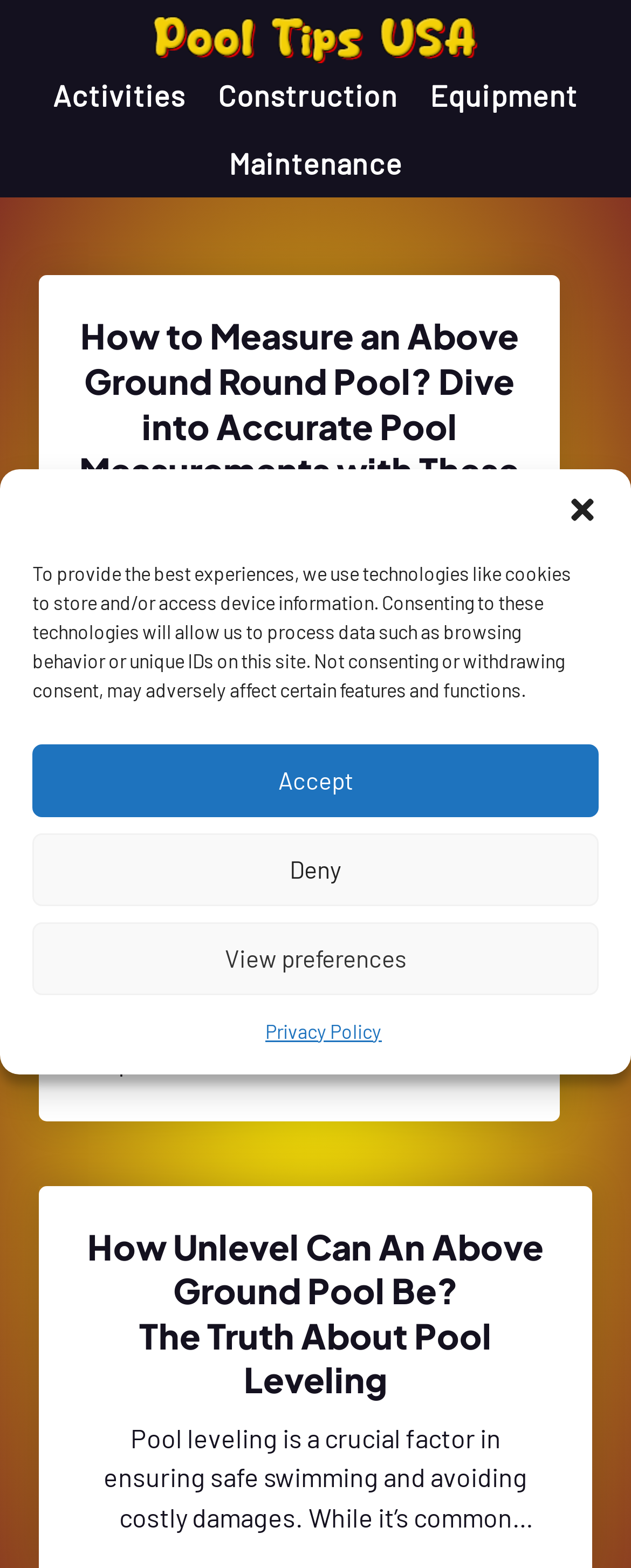Provide a short answer using a single word or phrase for the following question: 
How many navigation links are in the header menu?

4